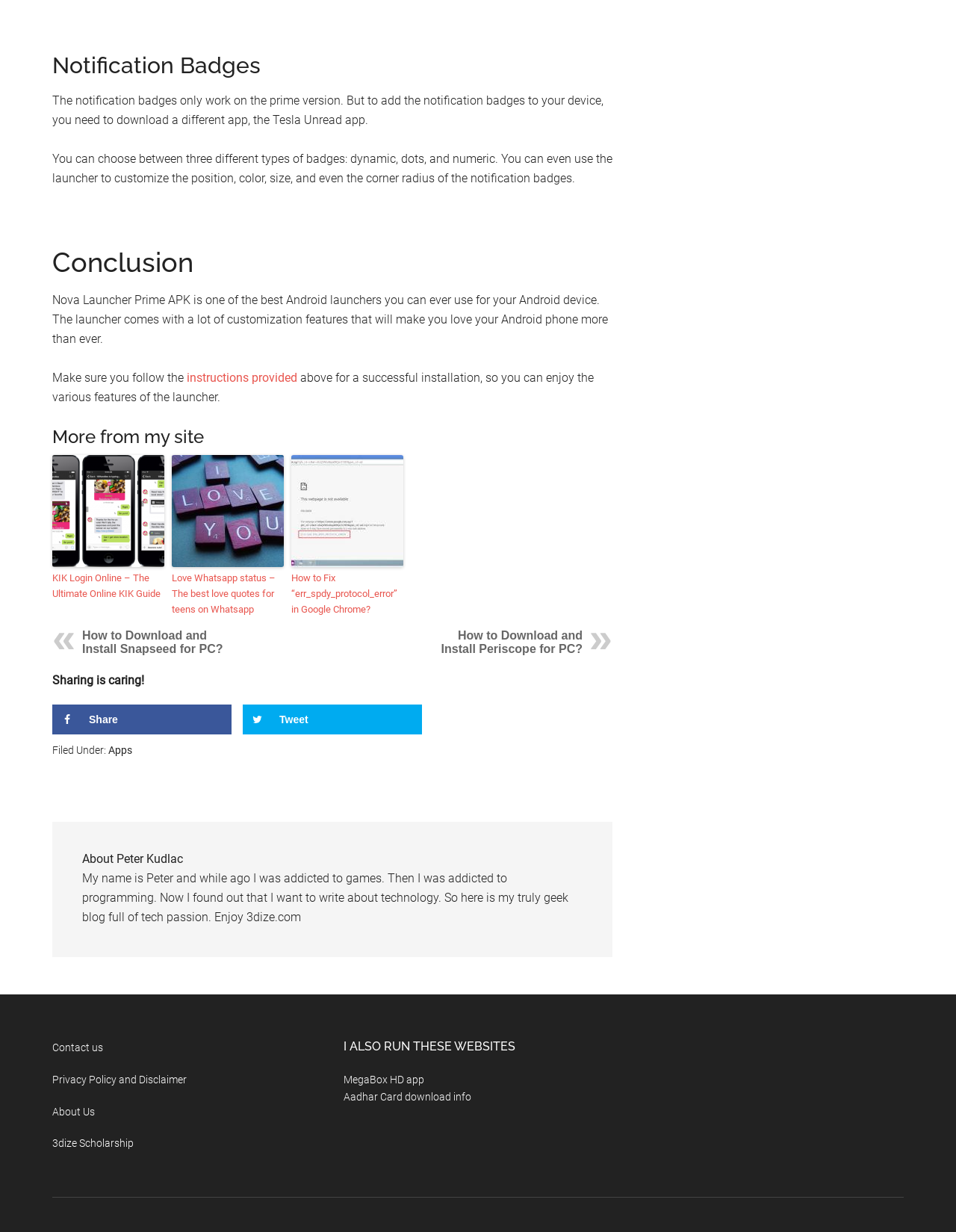Kindly determine the bounding box coordinates for the clickable area to achieve the given instruction: "Follow the 'instructions provided'".

[0.195, 0.301, 0.311, 0.312]